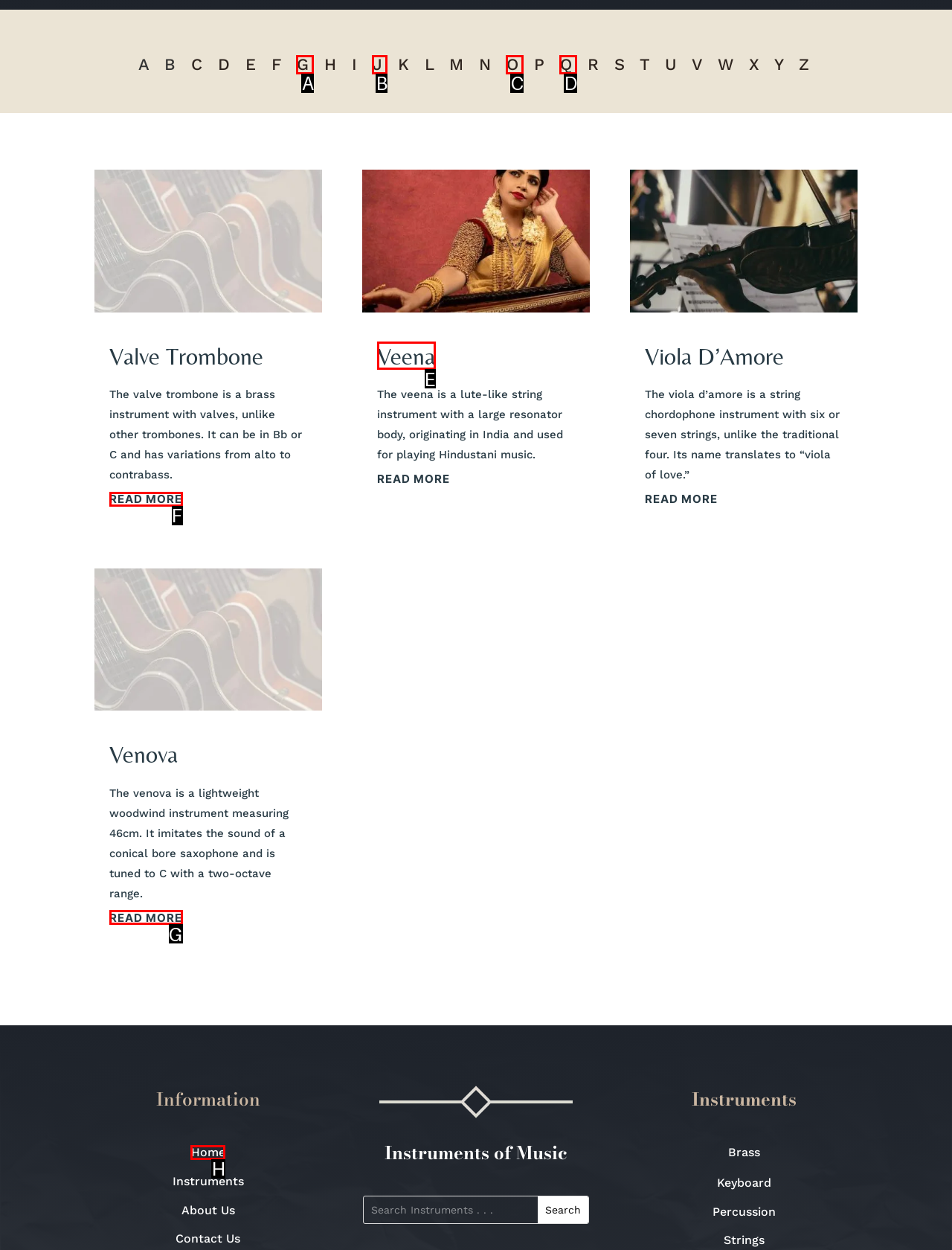Find the option that fits the given description: read more
Answer with the letter representing the correct choice directly.

F